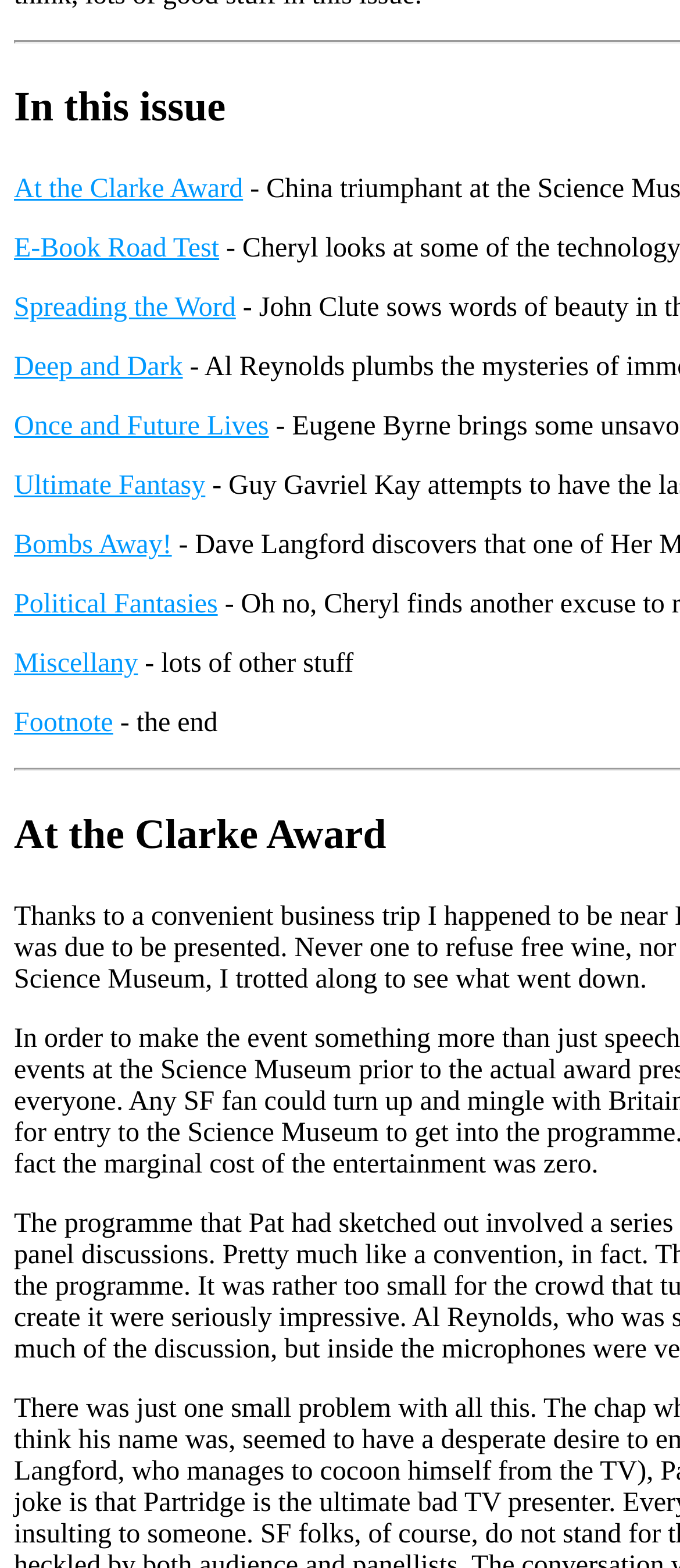Provide the bounding box coordinates for the UI element described in this sentence: "cardio". The coordinates should be four float values between 0 and 1, i.e., [left, top, right, bottom].

None